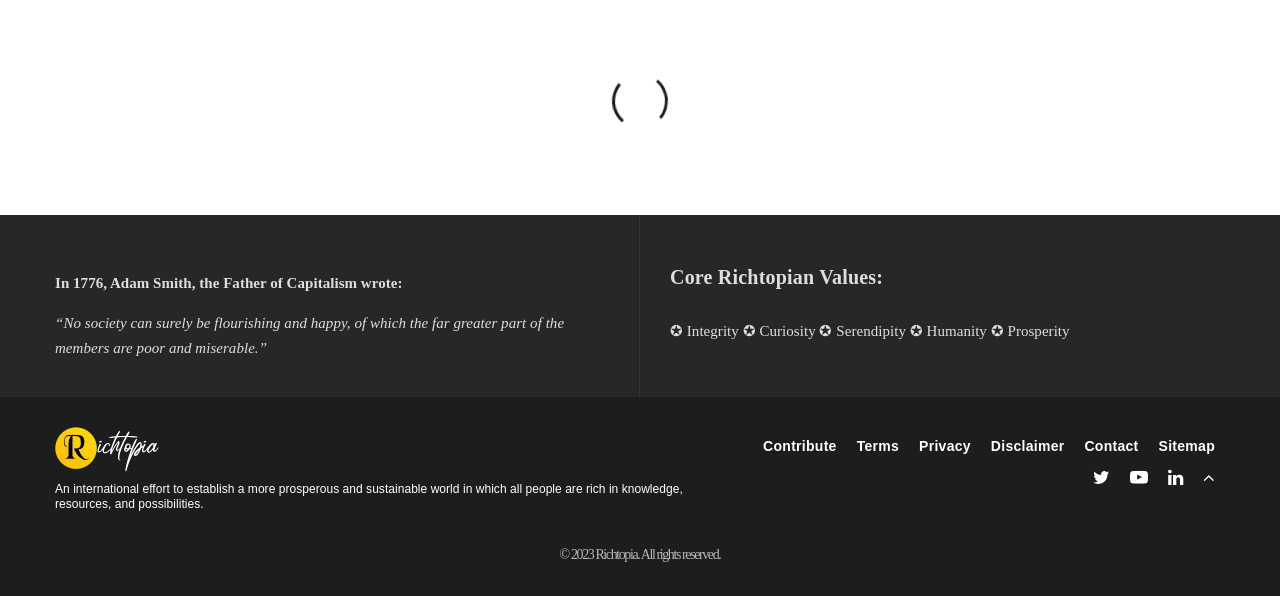Identify the bounding box coordinates for the element you need to click to achieve the following task: "Check the Twitter link". Provide the bounding box coordinates as four float numbers between 0 and 1, in the form [left, top, right, bottom].

[0.846, 0.786, 0.875, 0.816]